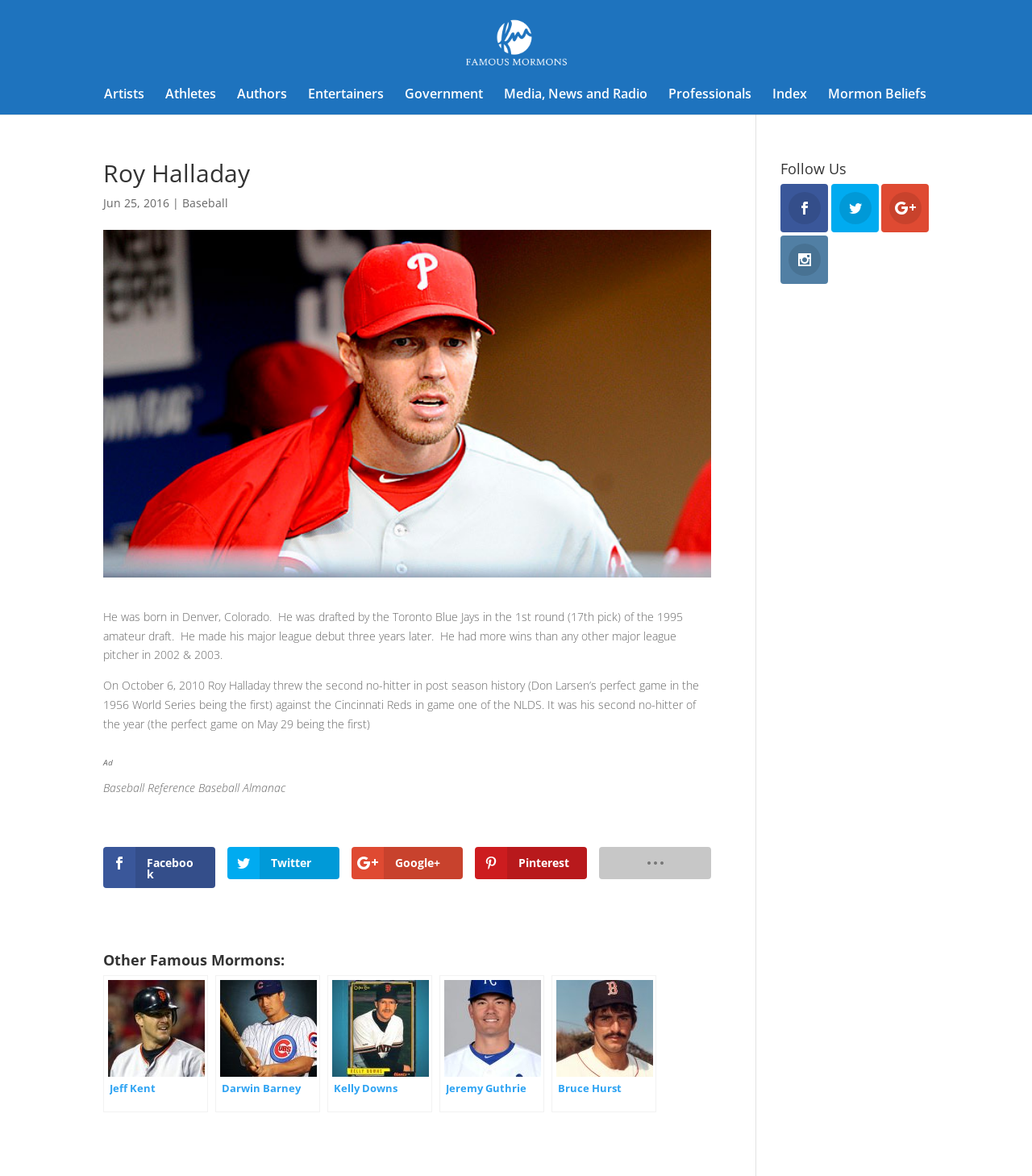Utilize the details in the image to thoroughly answer the following question: What is the name of the team that Roy Halladay was drafted by?

The webpage mentions that Roy Halladay was drafted by the Toronto Blue Jays in the 1st round (17th pick) of the 1995 amateur draft.